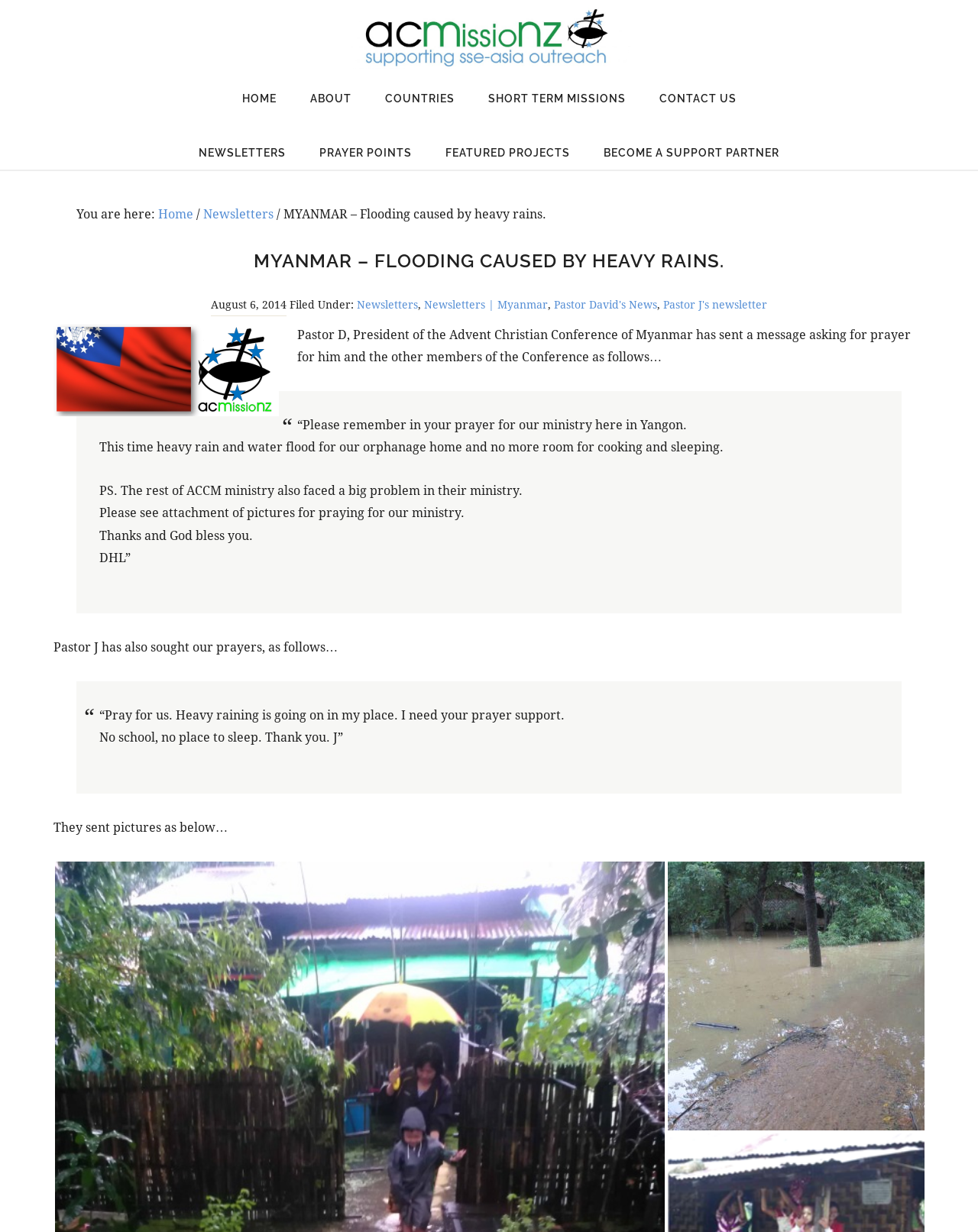Determine the bounding box coordinates of the region to click in order to accomplish the following instruction: "Click the 'SHORT TERM MISSIONS' link". Provide the coordinates as four float numbers between 0 and 1, specifically [left, top, right, bottom].

[0.483, 0.056, 0.655, 0.104]